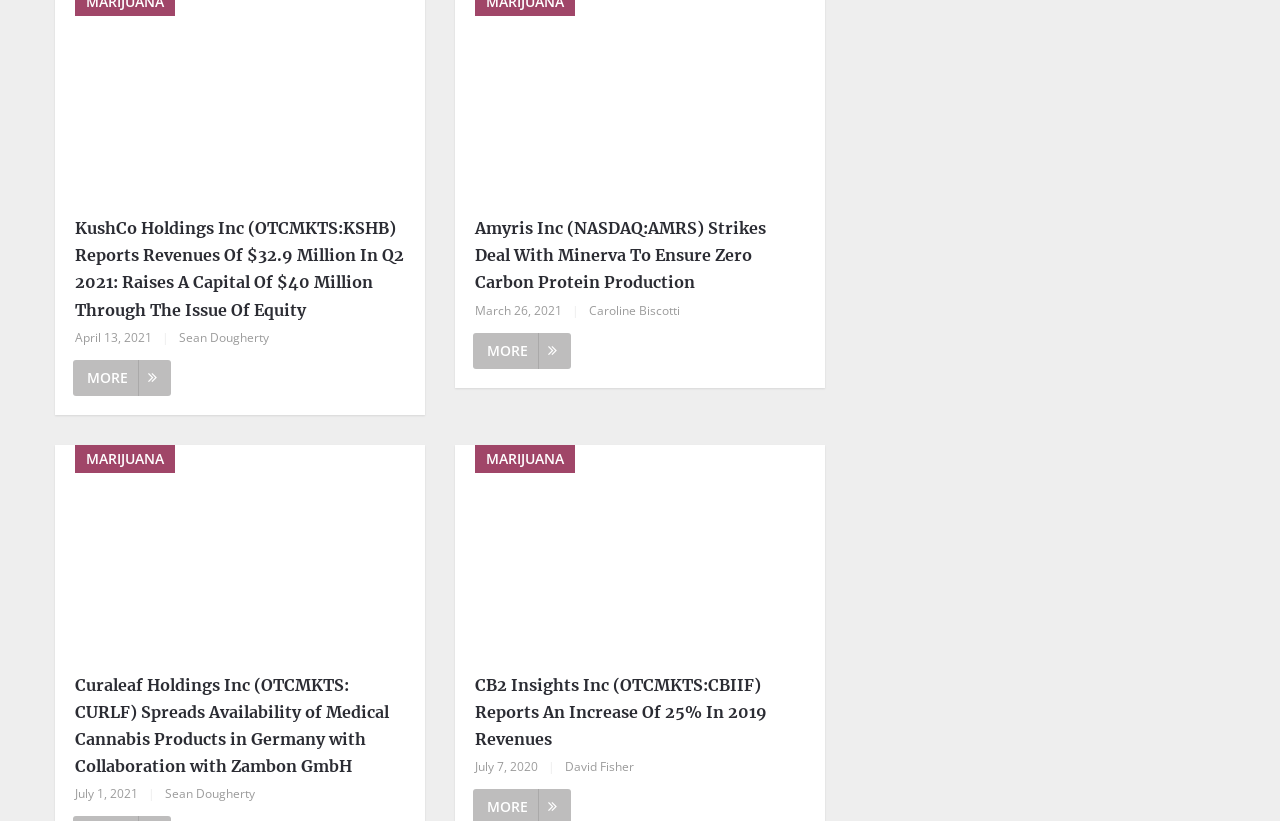Please identify the bounding box coordinates of the area that needs to be clicked to fulfill the following instruction: "Go to the ABOUT page."

None